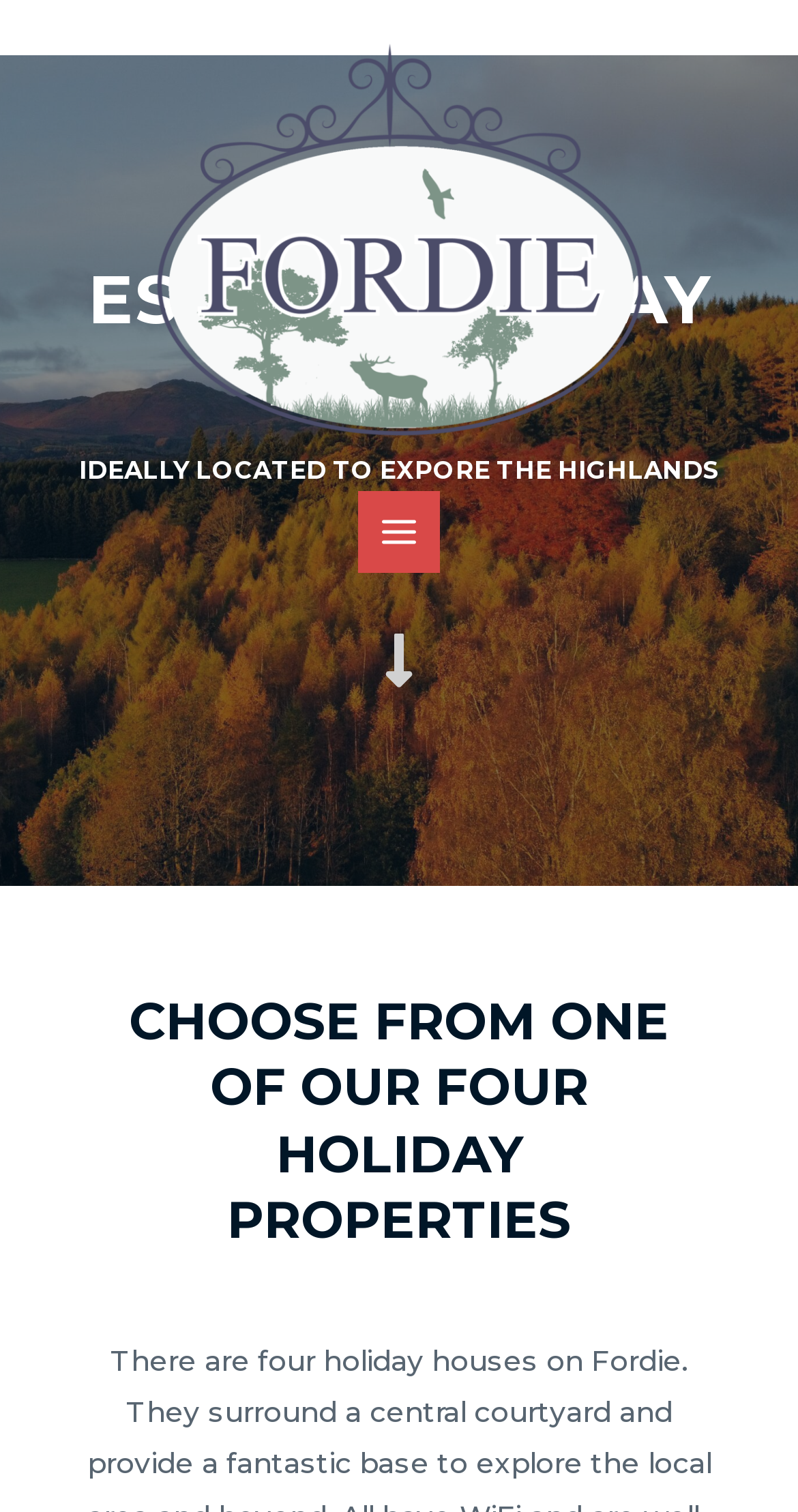Please provide the bounding box coordinates for the UI element as described: "Jakes Wedding Trolley NJ". The coordinates must be four floats between 0 and 1, represented as [left, top, right, bottom].

None